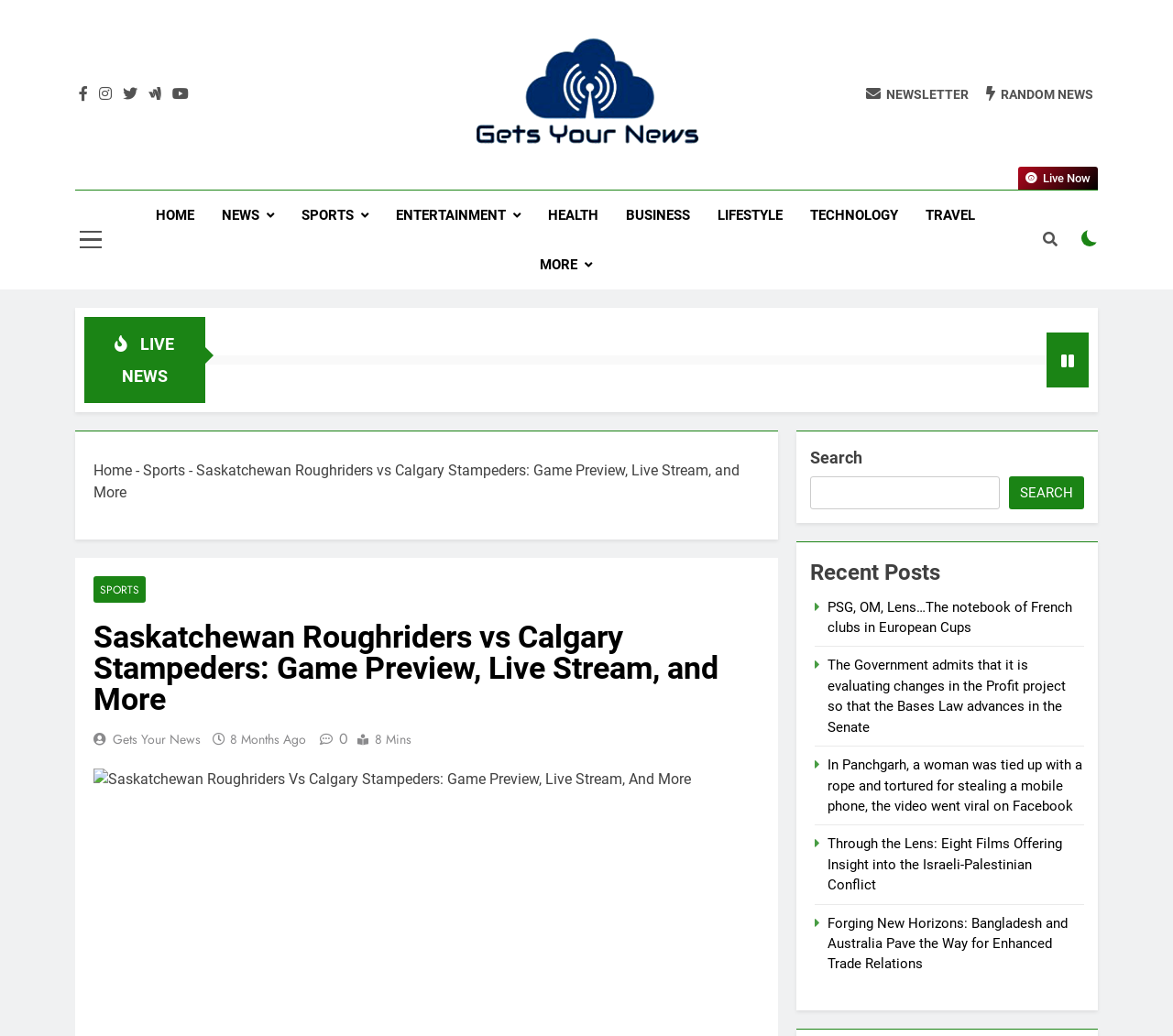Using the details from the image, please elaborate on the following question: What is the function of the button with the '' icon?

I determined the function of the button with the '' icon by looking at its location and the surrounding elements. The button is located in the top-right corner of the webpage, which is a common location for menu toggles. Additionally, the button has no other distinguishing features, which suggests that it is used to toggle a menu or a dropdown list.